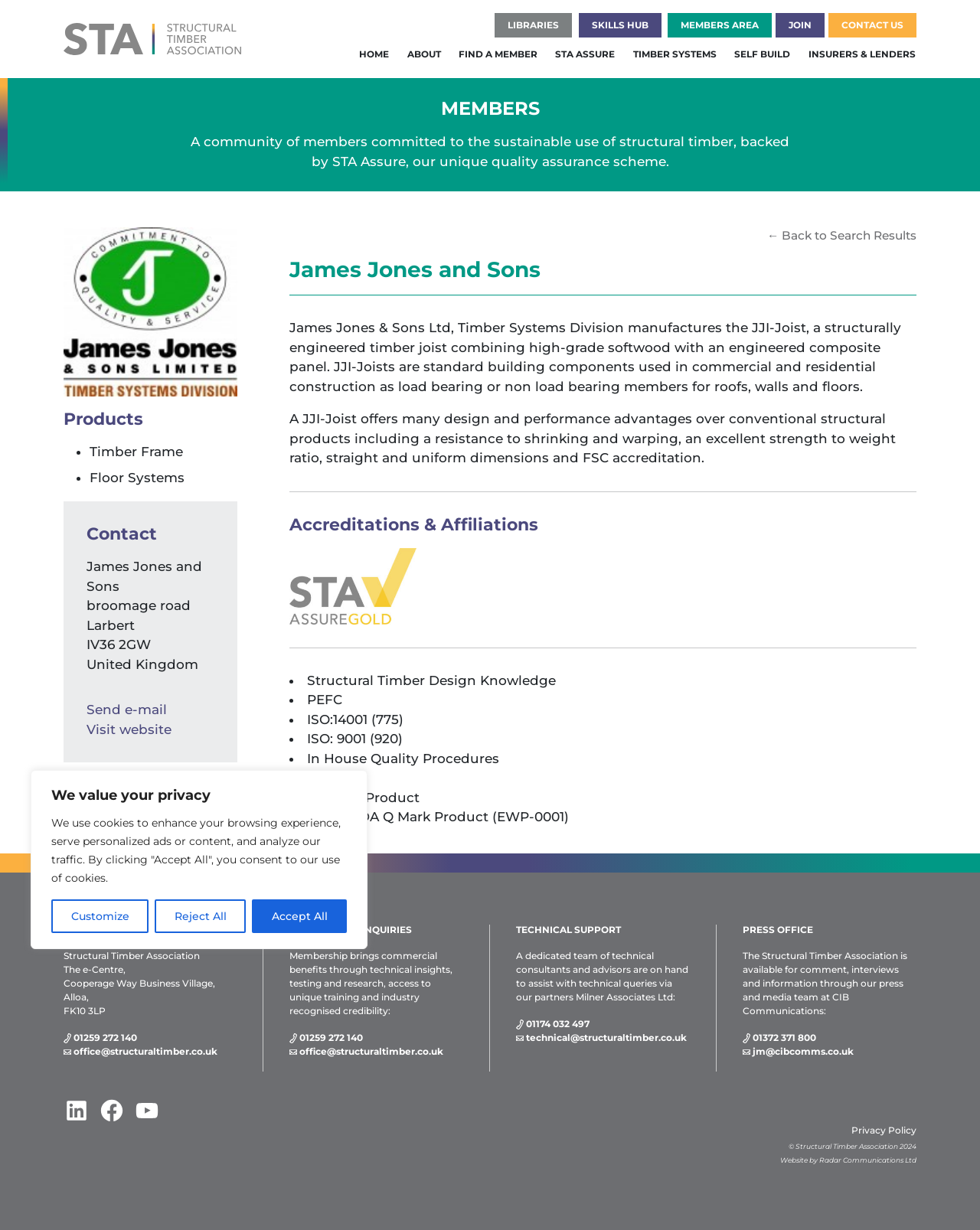Using the description "About", predict the bounding box of the relevant HTML element.

[0.415, 0.036, 0.45, 0.053]